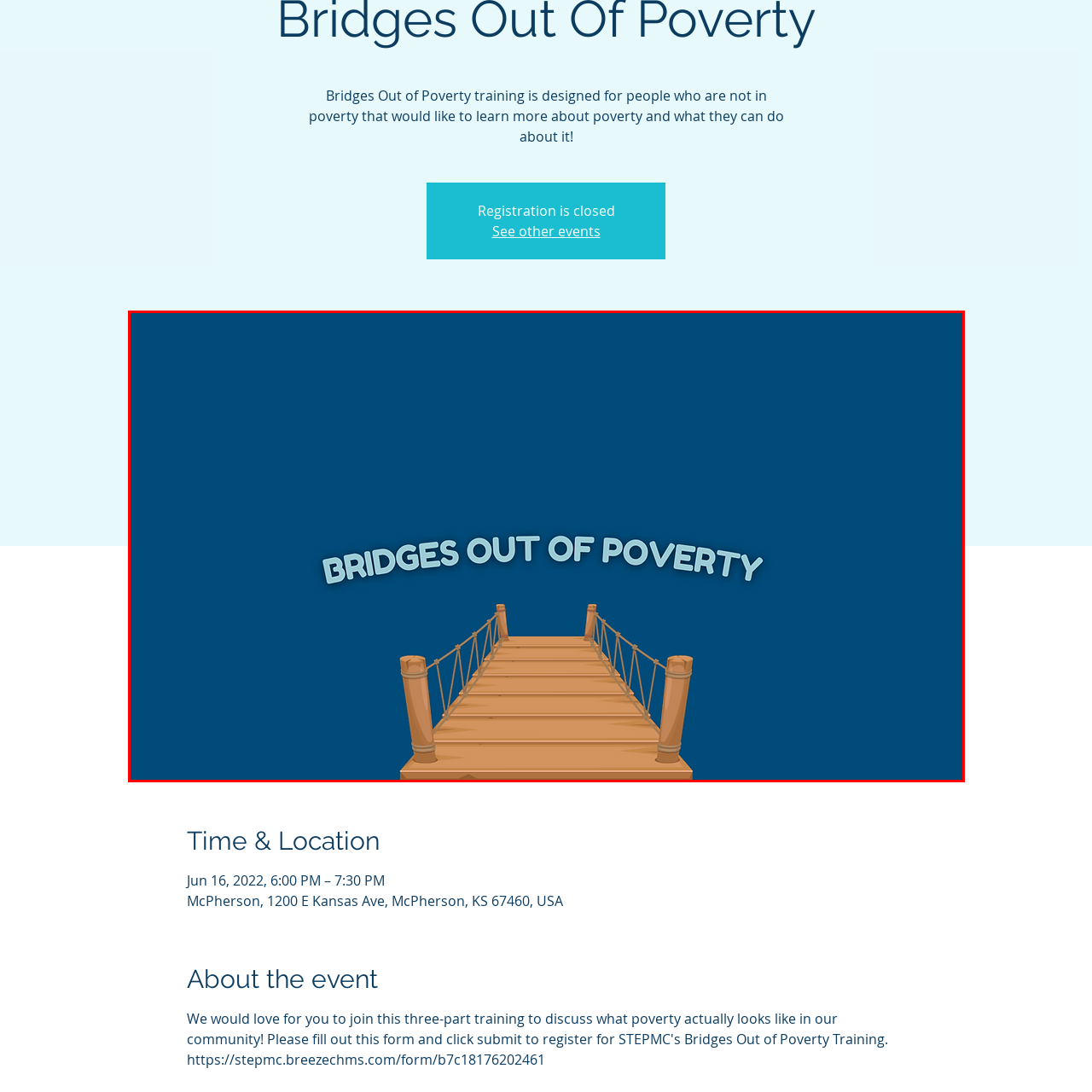Offer a detailed caption for the image that is surrounded by the red border.

The image features a stylized illustration of a wooden bridge leading into a serene, solid blue background. Prominently displayed above the bridge are the words "Bridges Out of Poverty," rendered in a friendly, rounded font that conveys approachability and optimism. This design aligns with the themes of education and community engagement, suggesting a platform aimed at helping individuals understand poverty and how to take action to alleviate it. The visual elements work together to evoke a sense of hope and connection, reflecting the initiative's goal of bridging gaps in knowledge and support surrounding poverty issues.